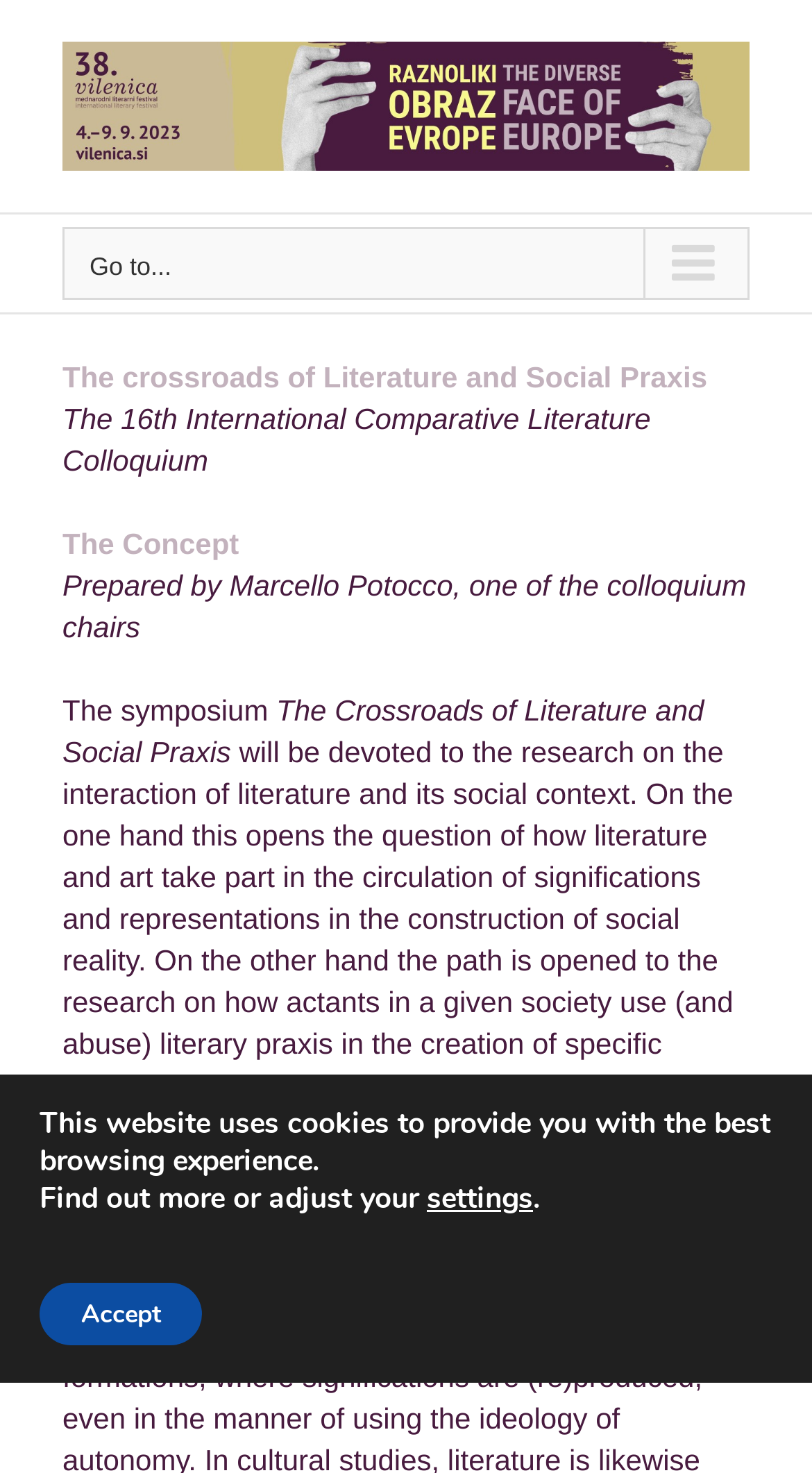What is the name of the colloquium?
Answer briefly with a single word or phrase based on the image.

16th International Comparative Literature Colloquium